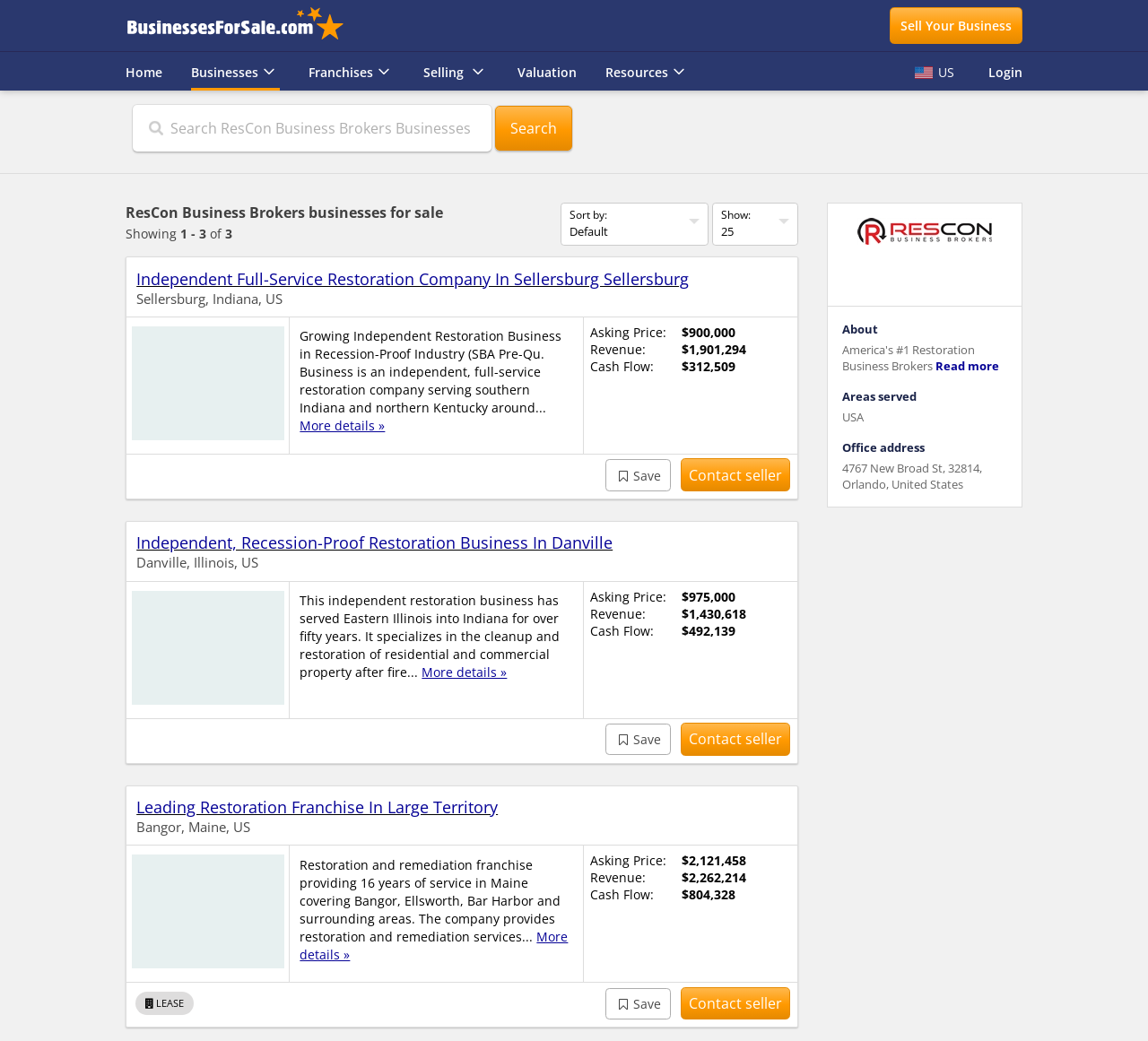Illustrate the webpage thoroughly, mentioning all important details.

This webpage is about ResCon Business Brokers, a platform that lists businesses for sale. At the top, there is a logo of BusinessesForSale.com, and a navigation menu with links to "Sell Your Business", "Home", "Franchises", "Selling", "Valuation", "Resources", and "US". On the top right, there is a login button and a search bar with a search button.

Below the navigation menu, there is a heading that reads "ResCon Business Brokers businesses for sale" and a subheading that says "Showing 1 - 3 of 3". There are three tables listing businesses for sale, each with a heading that describes the business, such as "Independent Full-Service Restoration Company In Sellersburg" and "Independent, Recession-Proof Restoration Business In Danville". Each table has rows with details about the business, including location, description, asking price, revenue, and cash flow. There are also links to "Save" and "Contact seller" for each business.

The businesses are listed in a grid layout, with each business taking up a significant portion of the page. The layout is clean and easy to read, with clear headings and concise text. There are no images on the page except for the logo of BusinessesForSale.com and some icons next to the business descriptions.